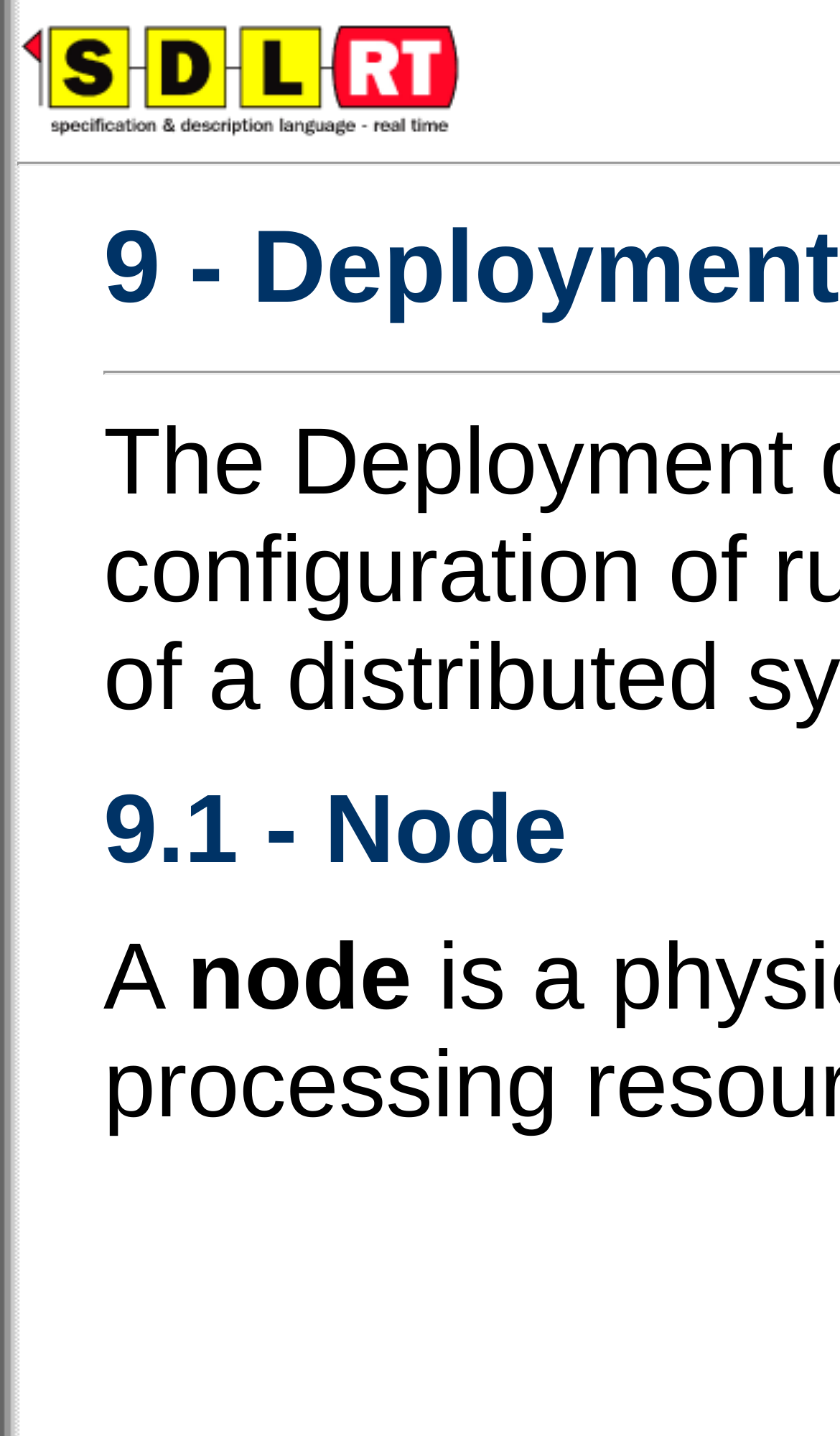Give the bounding box coordinates for the element described by: "parent_node: 9 - Deployment diagram".

[0.021, 0.081, 0.549, 0.107]